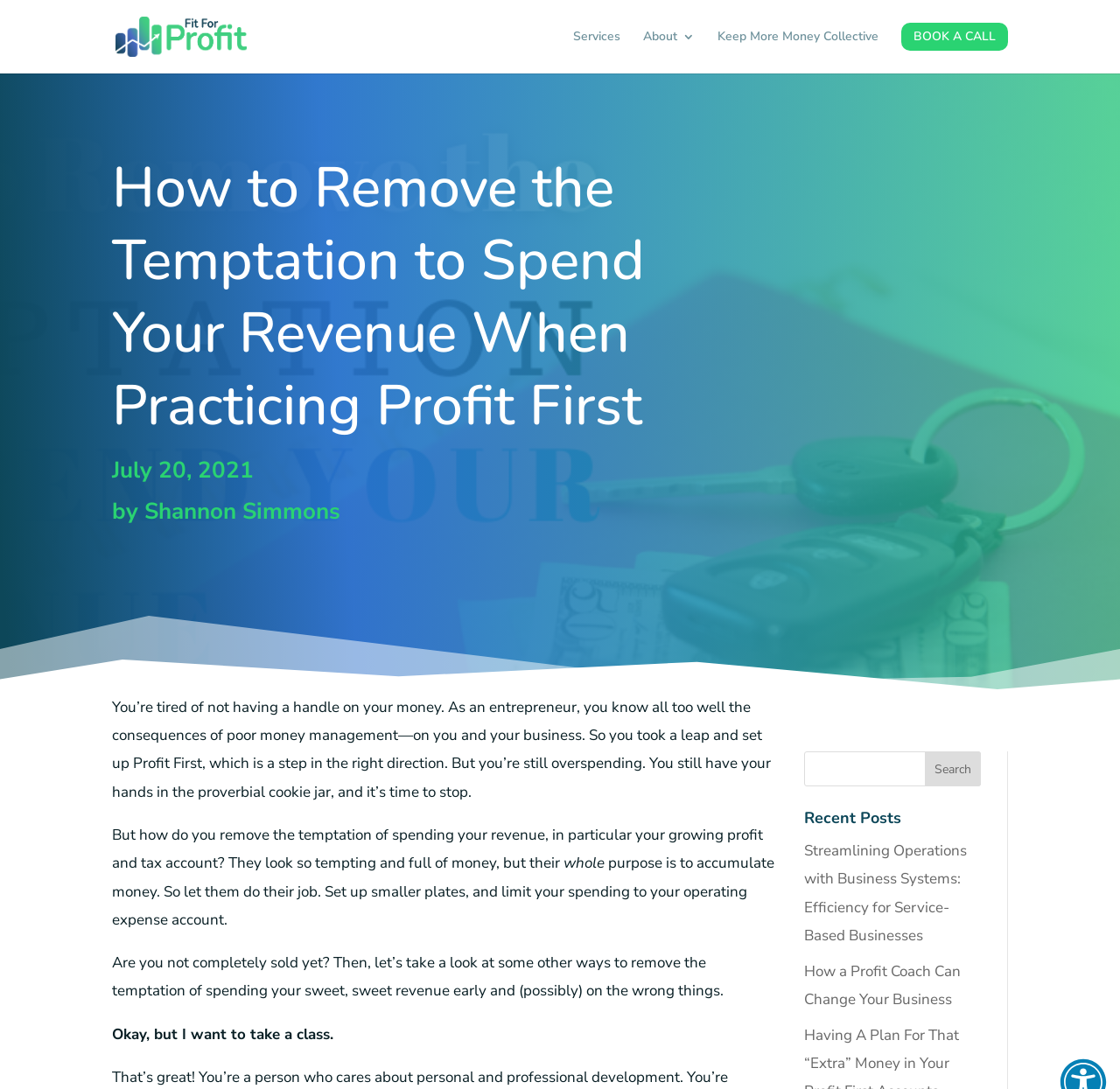Answer the following query concisely with a single word or phrase:
What is the function of the button next to the search box?

Search